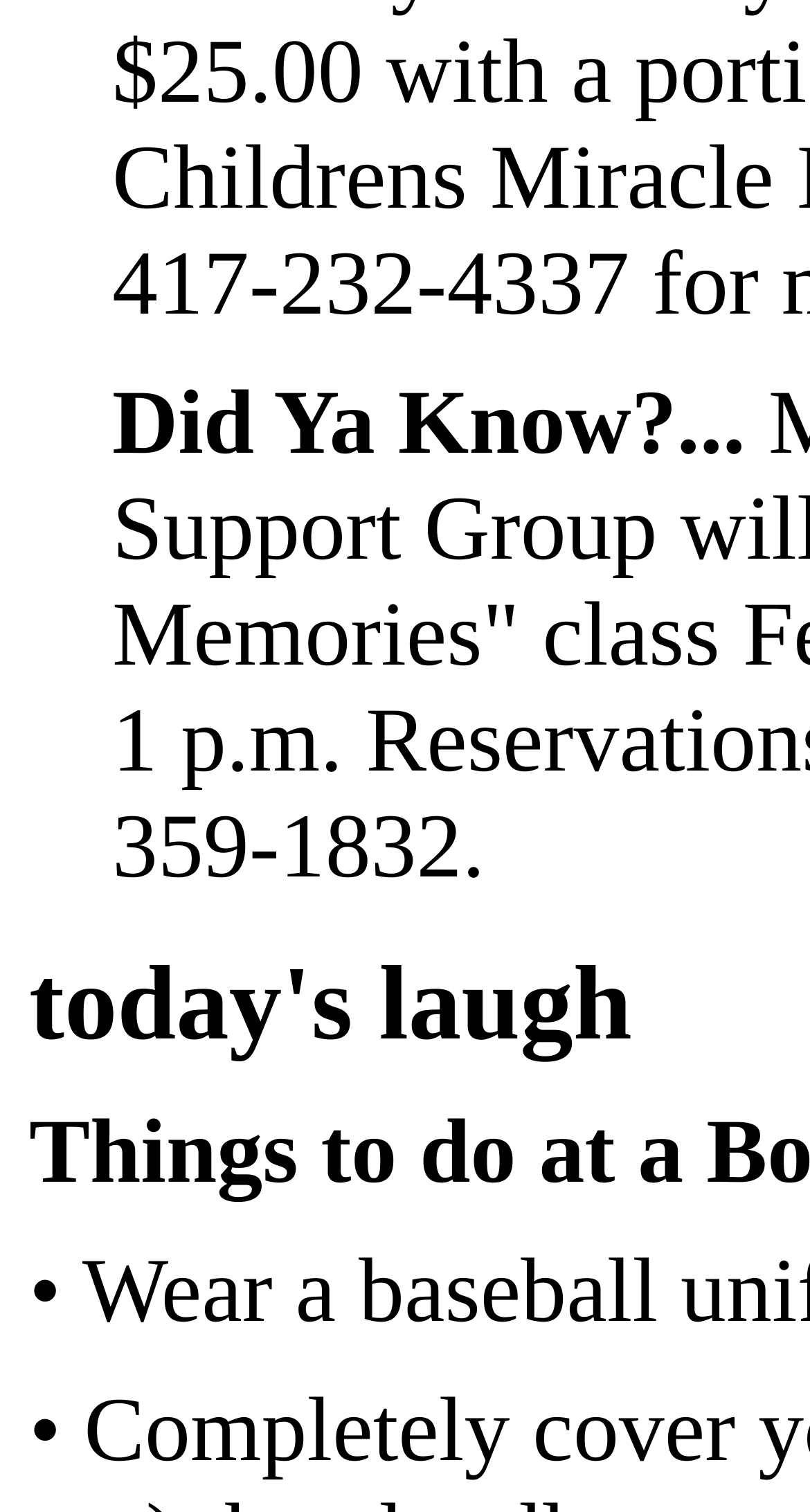Based on the element description "today's laugh", predict the bounding box coordinates of the UI element.

[0.036, 0.669, 0.78, 0.692]